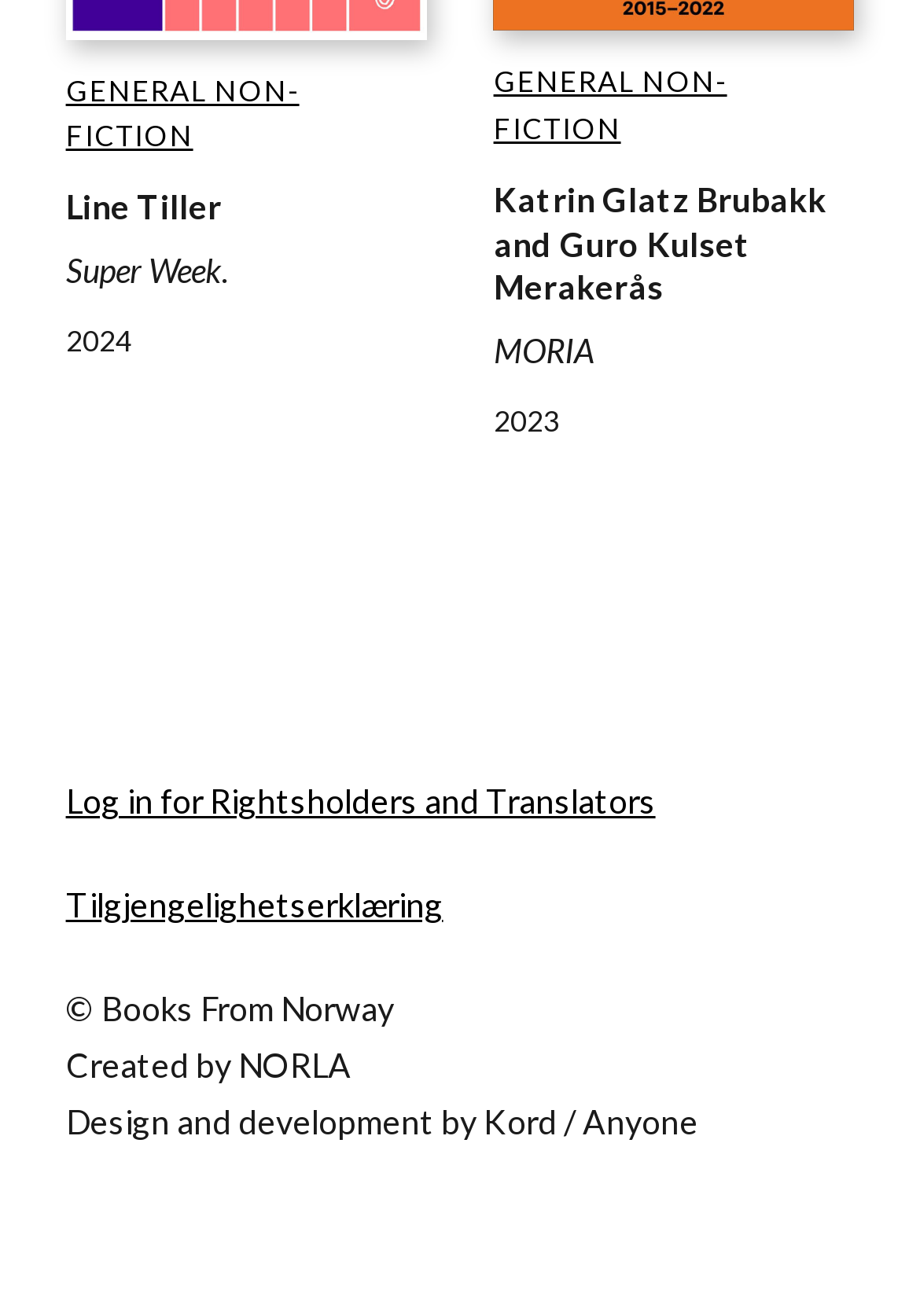Who created the website?
Please provide a comprehensive answer based on the information in the image.

The link 'NORLA' is mentioned in the sentence 'Created by NORLA', which suggests that NORLA is the creator of the website.